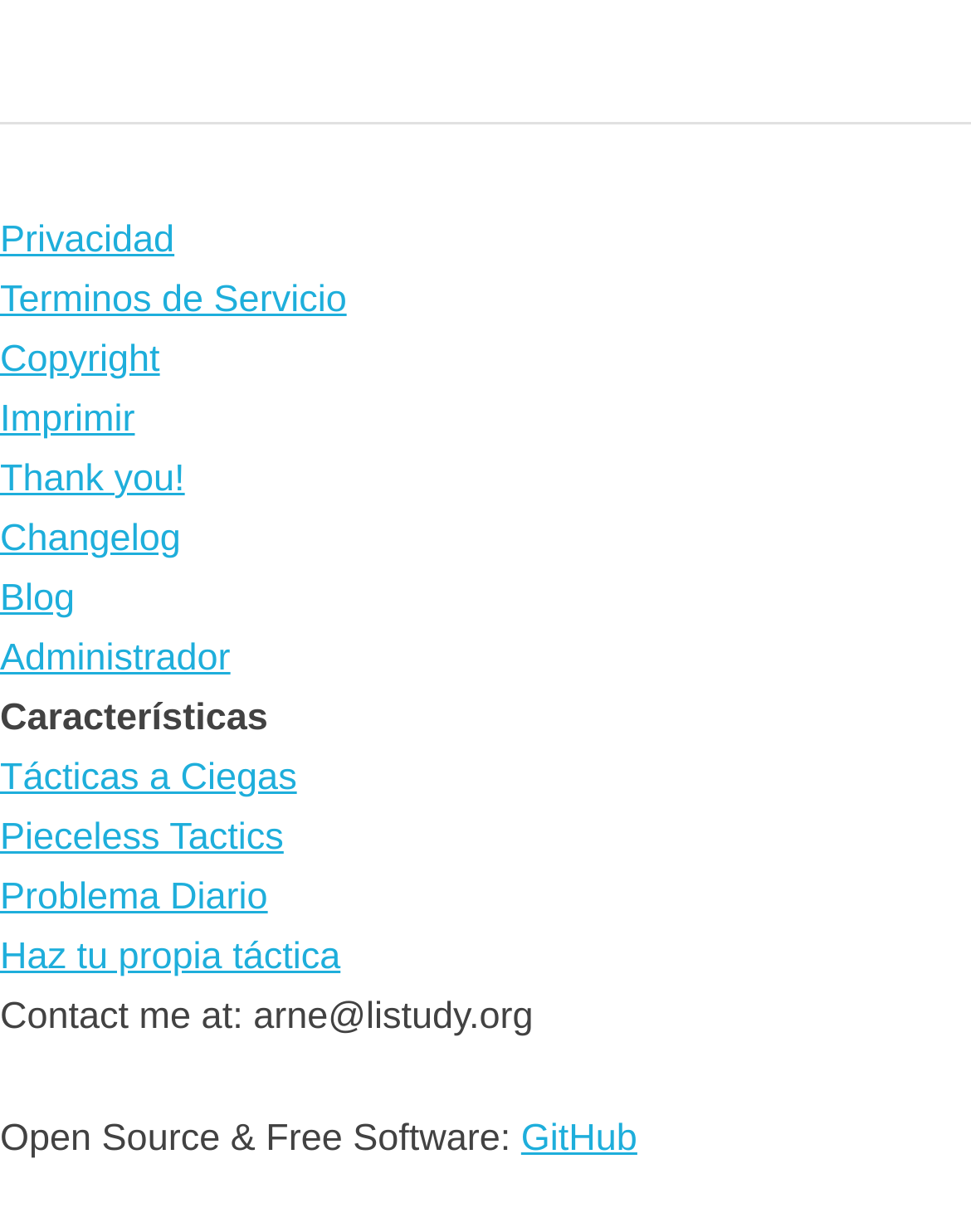Please locate the bounding box coordinates of the element that should be clicked to complete the given instruction: "Check the changelog".

[0.0, 0.42, 0.186, 0.455]